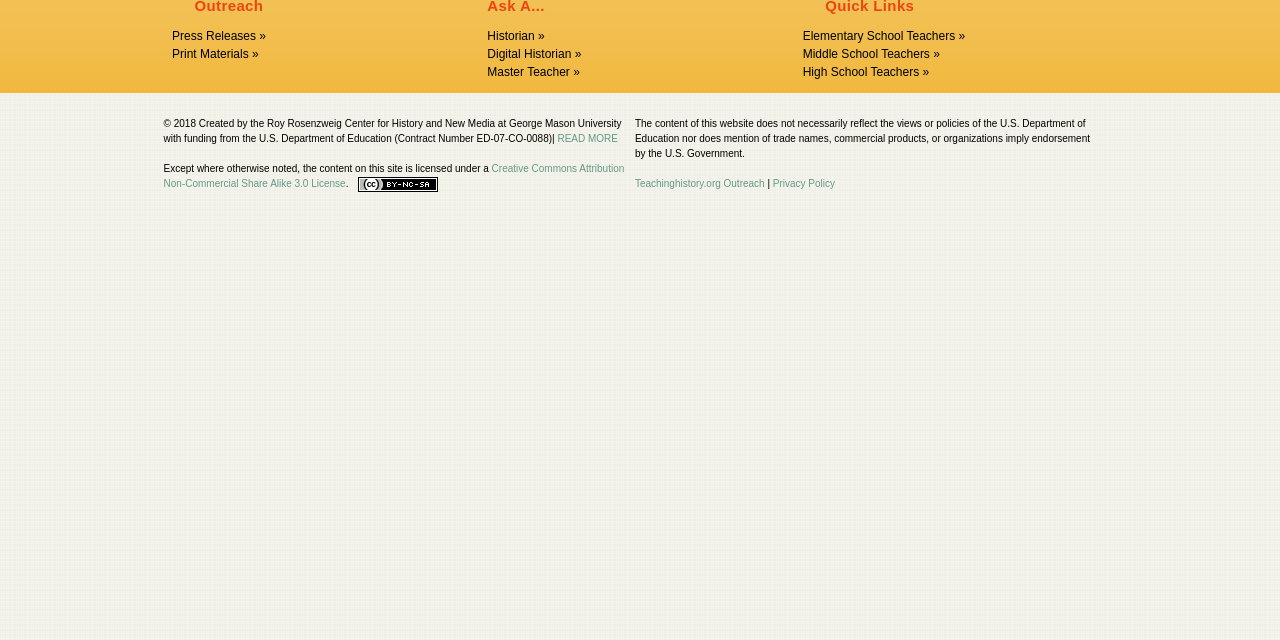Show the bounding box coordinates for the HTML element described as: "Teachinghistory.org Outreach".

[0.496, 0.279, 0.597, 0.296]